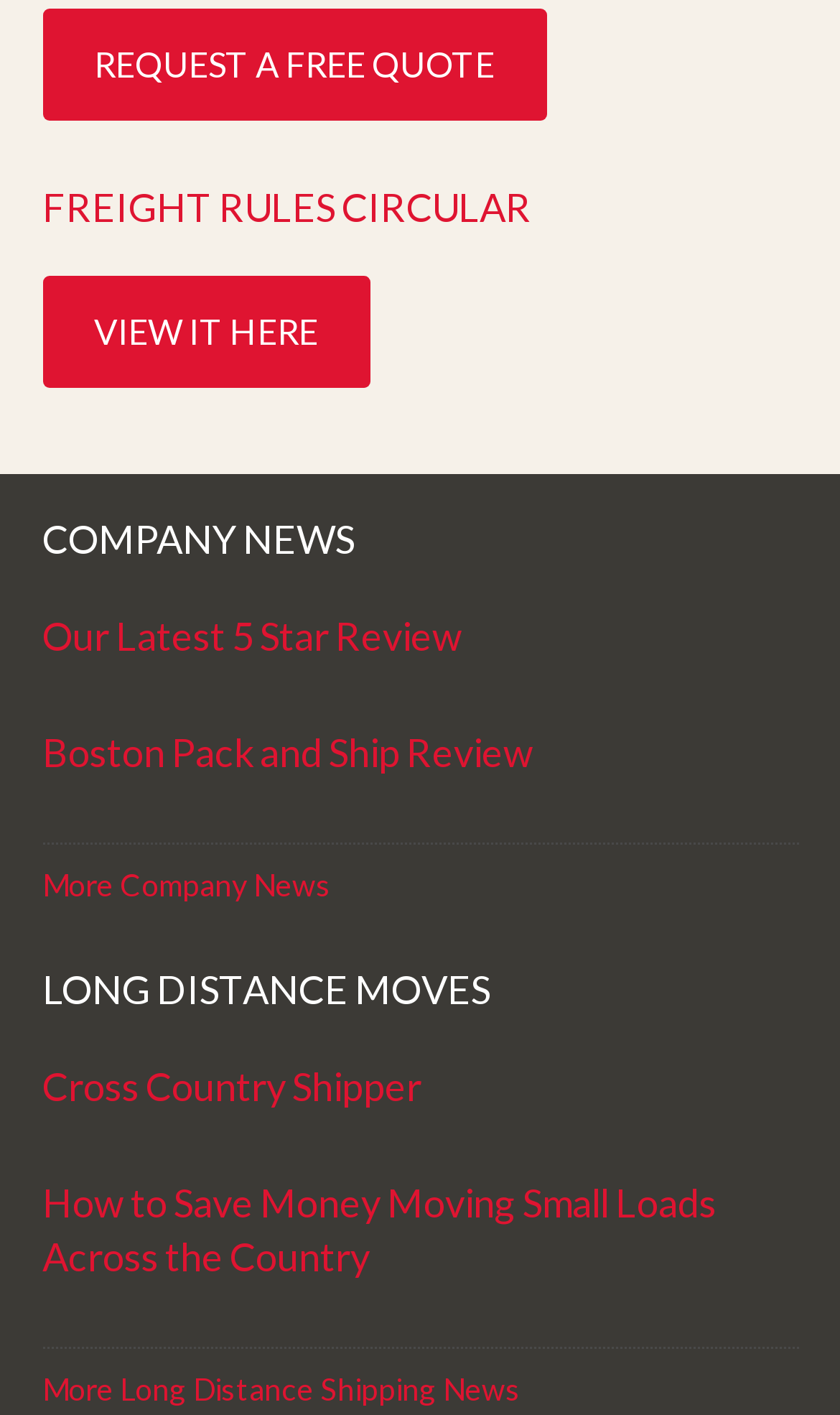What is the title of the second article?
Analyze the screenshot and provide a detailed answer to the question.

The second article on the webpage has a title of 'Boston Pack and Ship Review' which is located at a position of [0.05, 0.512, 0.95, 0.565] and has a heading element with the same text.